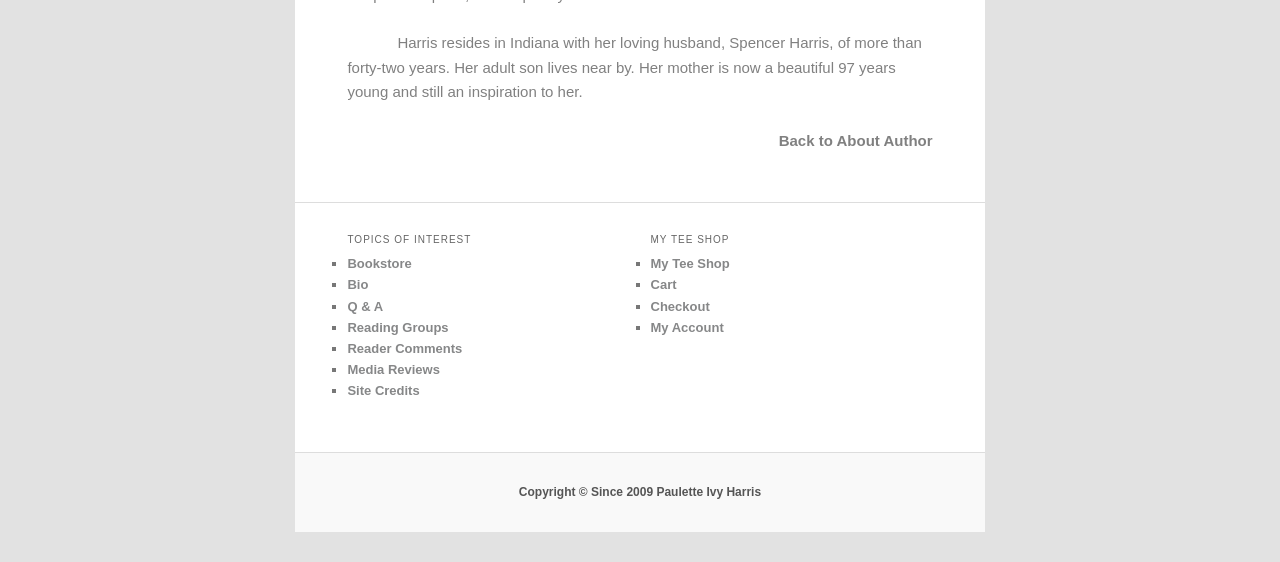Provide the bounding box coordinates of the area you need to click to execute the following instruction: "Go back to about author".

[0.608, 0.235, 0.729, 0.265]